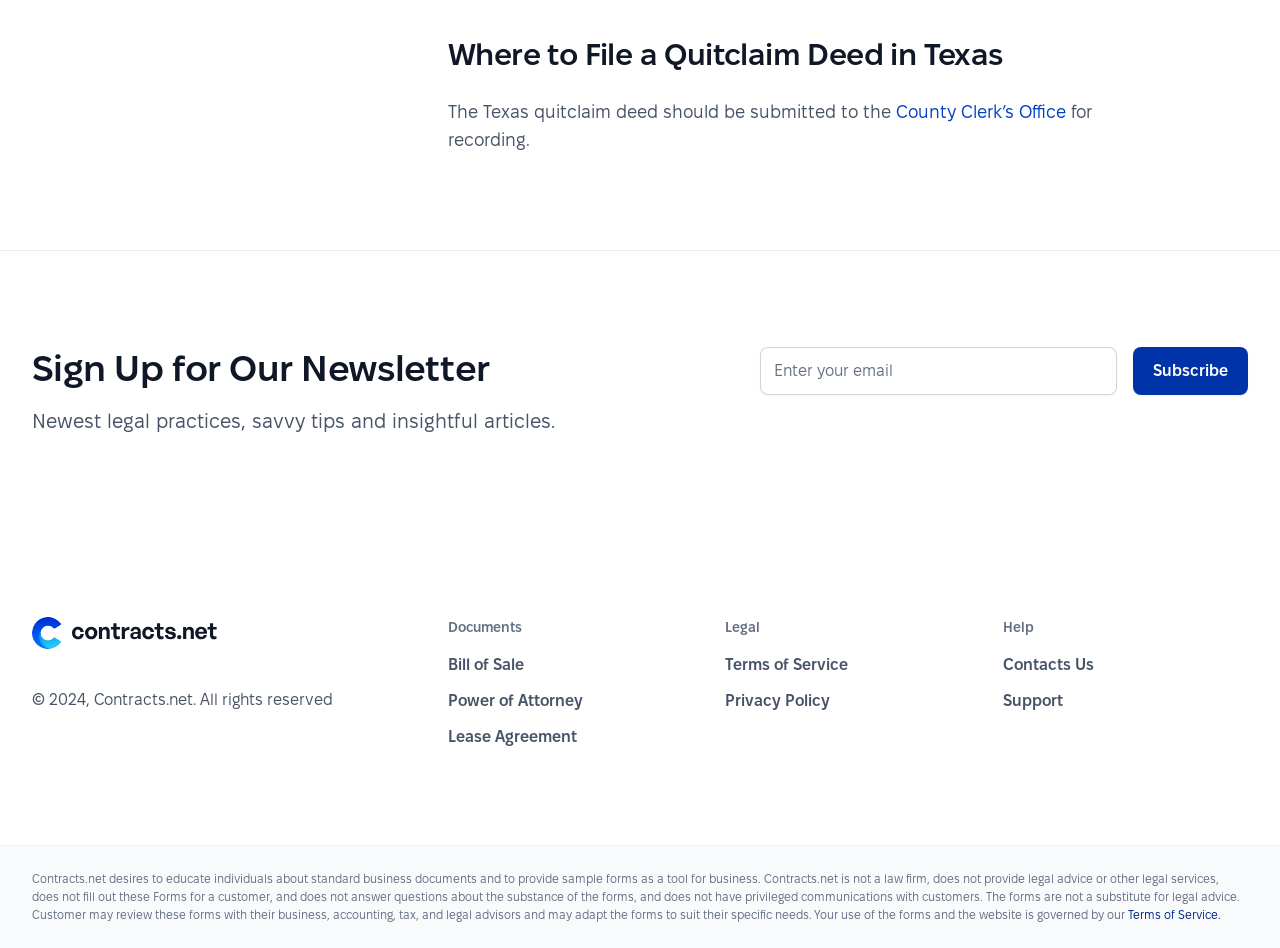Respond to the question below with a single word or phrase:
What is the copyright year of Contracts.net?

2024